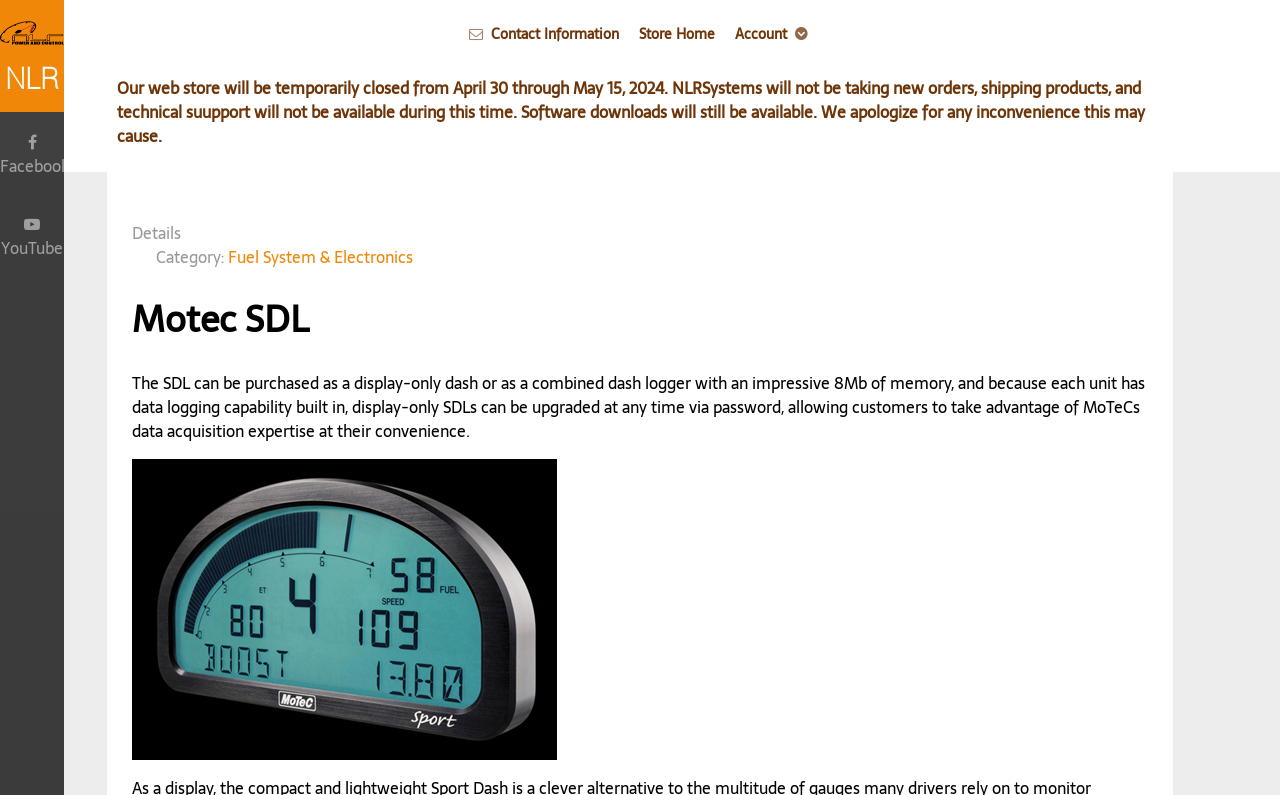Using a single word or phrase, answer the following question: 
What is the category of the product?

Fuel System & Electronics